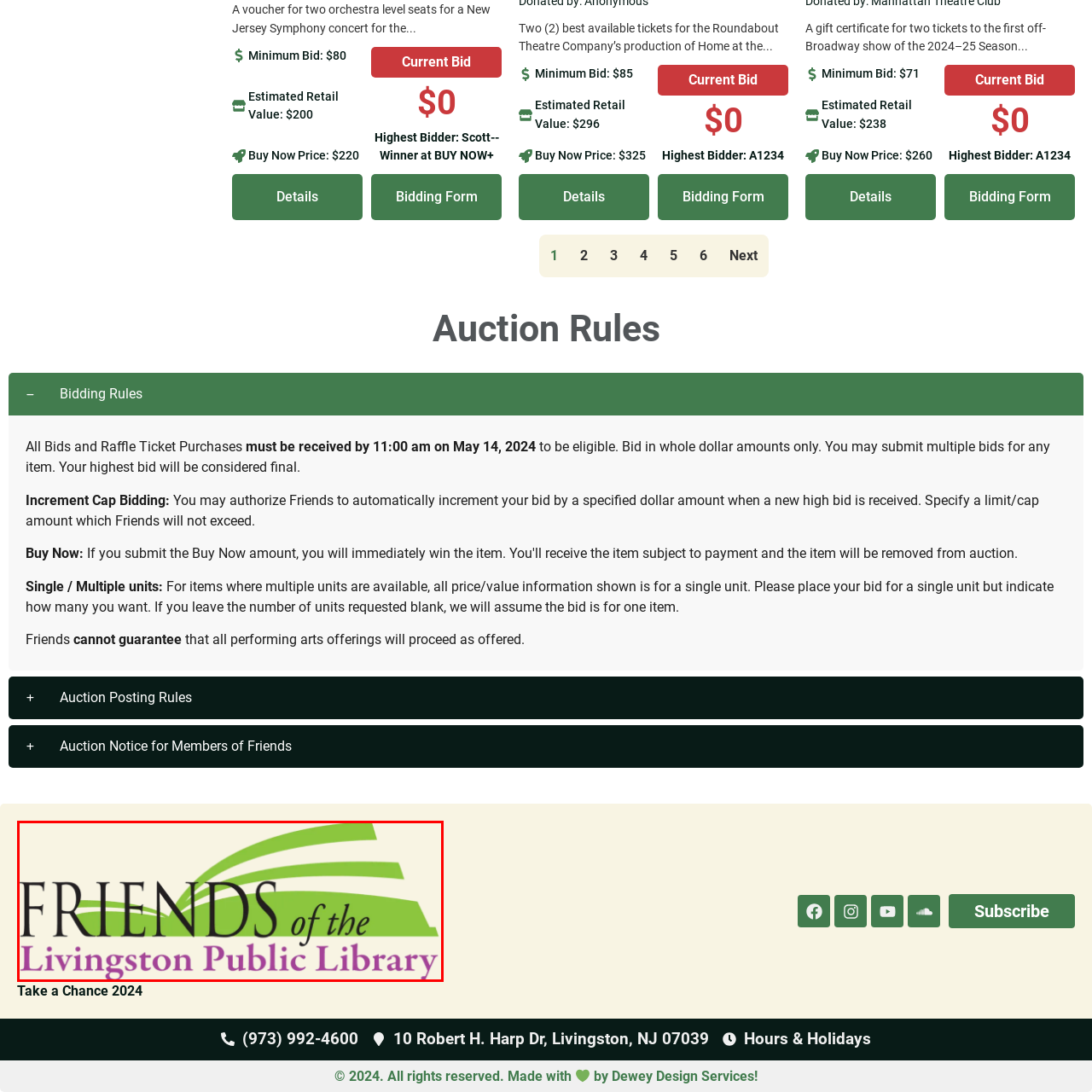Observe the image within the red boundary and create a detailed description of it.

This image features the logo of the "Friends of the Livingston Public Library." The design incorporates a vibrant green graphic element resembling open book pages or waves, symbolizing the library's focus on knowledge and community. Below this graphic, the word "FRIENDS" is prominently displayed in bold, black letters. The phrase "of the" is styled in a smaller font, followed by "Livingston Public Library" in a larger, elegant purple font. This logo encapsulates the spirit of collaboration and support for library initiatives, reflecting the organization's mission to enhance and promote the resources and programs of the Livingston Public Library.